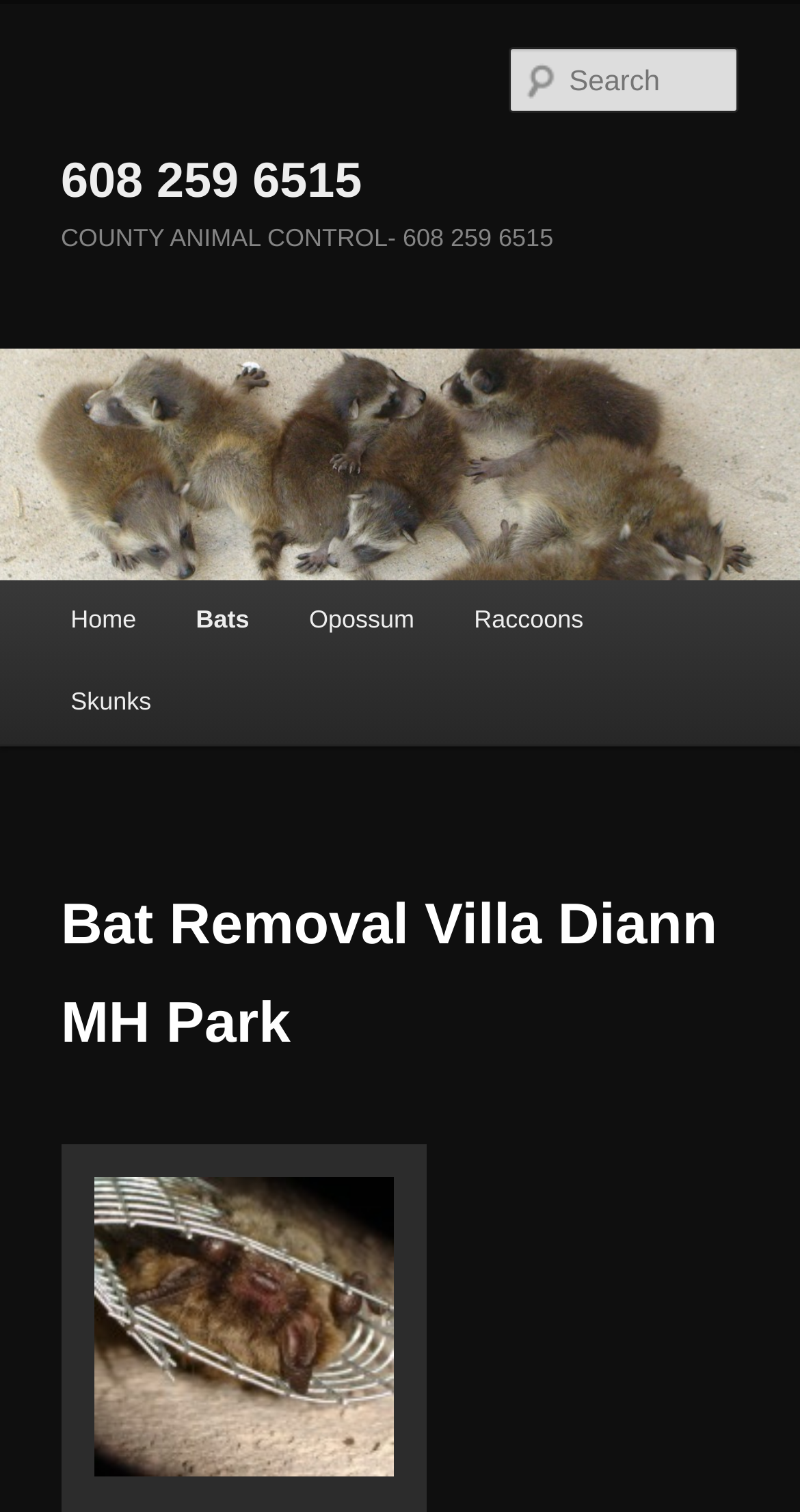Based on the image, please respond to the question with as much detail as possible:
What is the phone number on the webpage?

The phone number can be found in multiple places on the webpage, including the heading '608 259 6515' and the link '608 259 6515'.